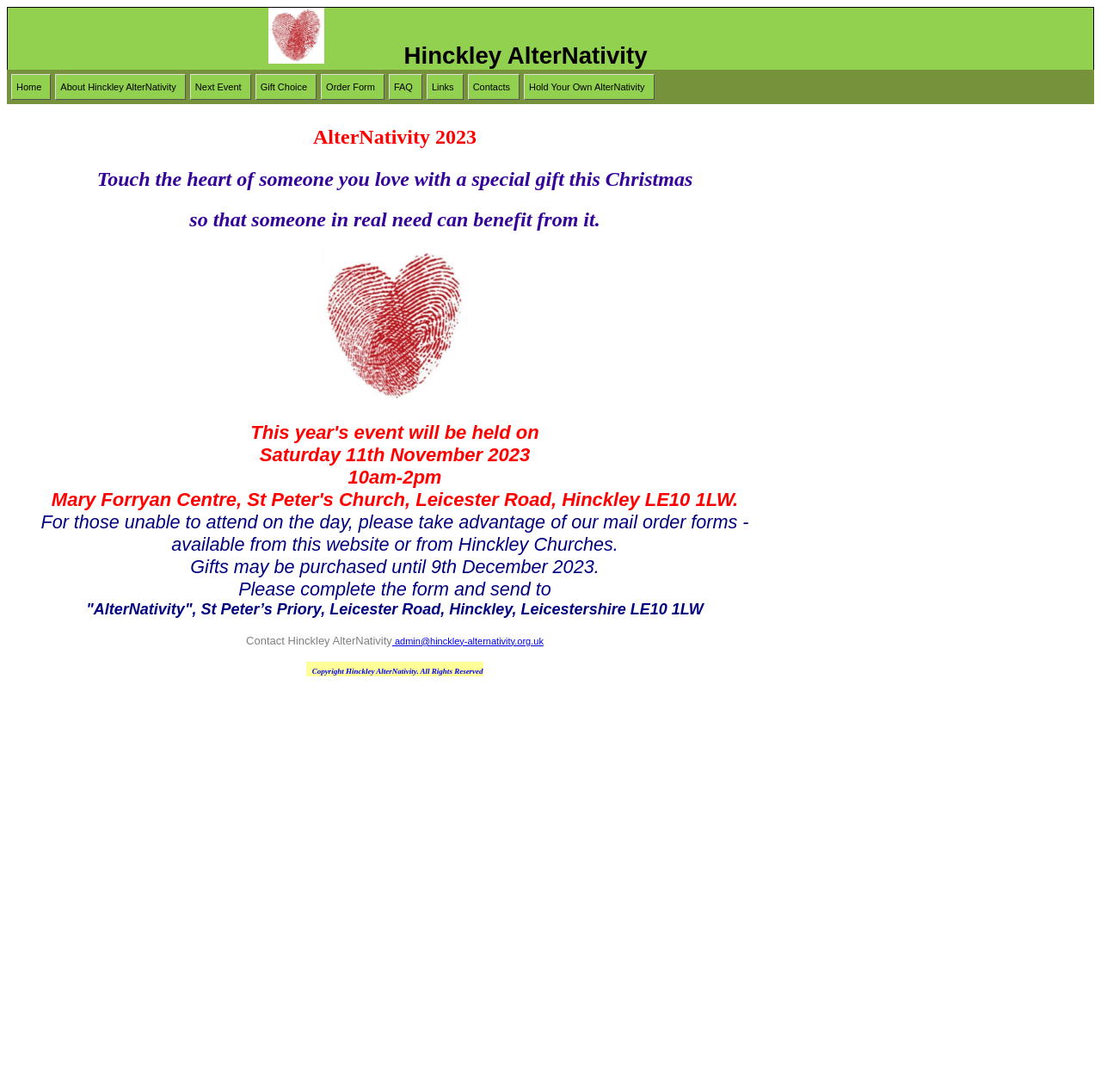Please answer the following query using a single word or phrase: 
What is the deadline for purchasing gifts?

9th December 2023